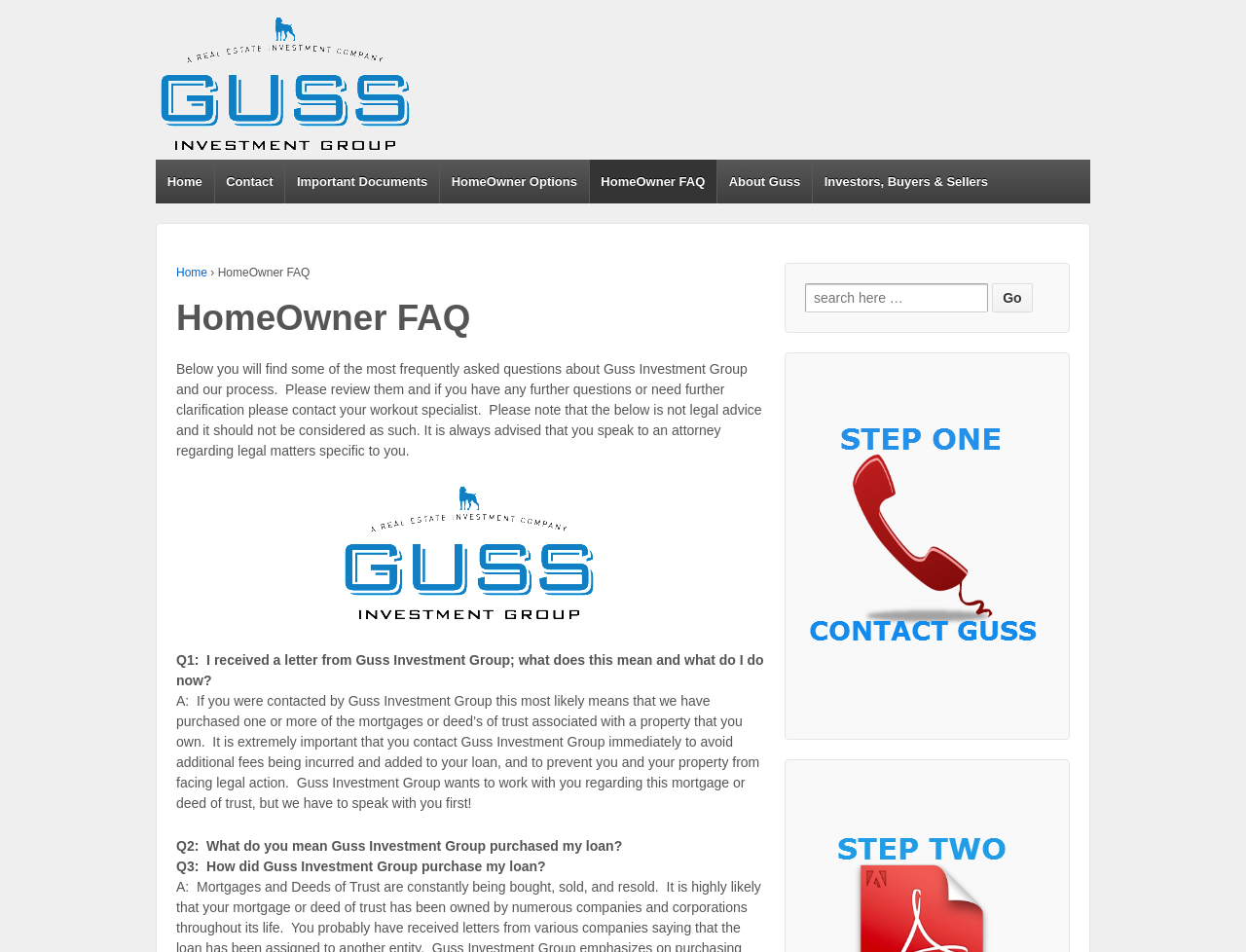Please find the bounding box coordinates for the clickable element needed to perform this instruction: "Click on Contact Guss".

[0.646, 0.392, 0.834, 0.749]